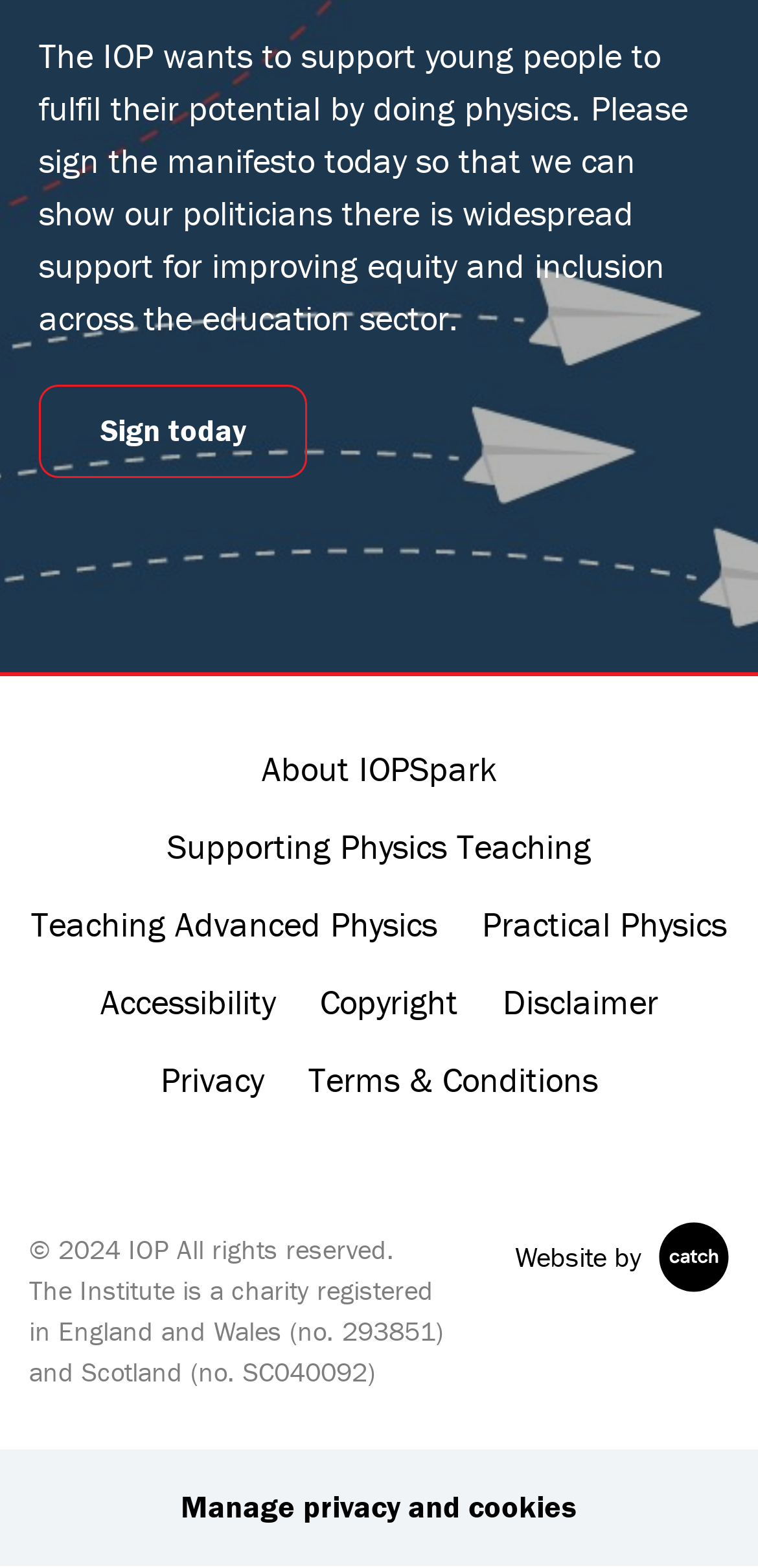Give the bounding box coordinates for this UI element: "Supporting Physics Teaching". The coordinates should be four float numbers between 0 and 1, arranged as [left, top, right, bottom].

[0.197, 0.516, 0.803, 0.565]